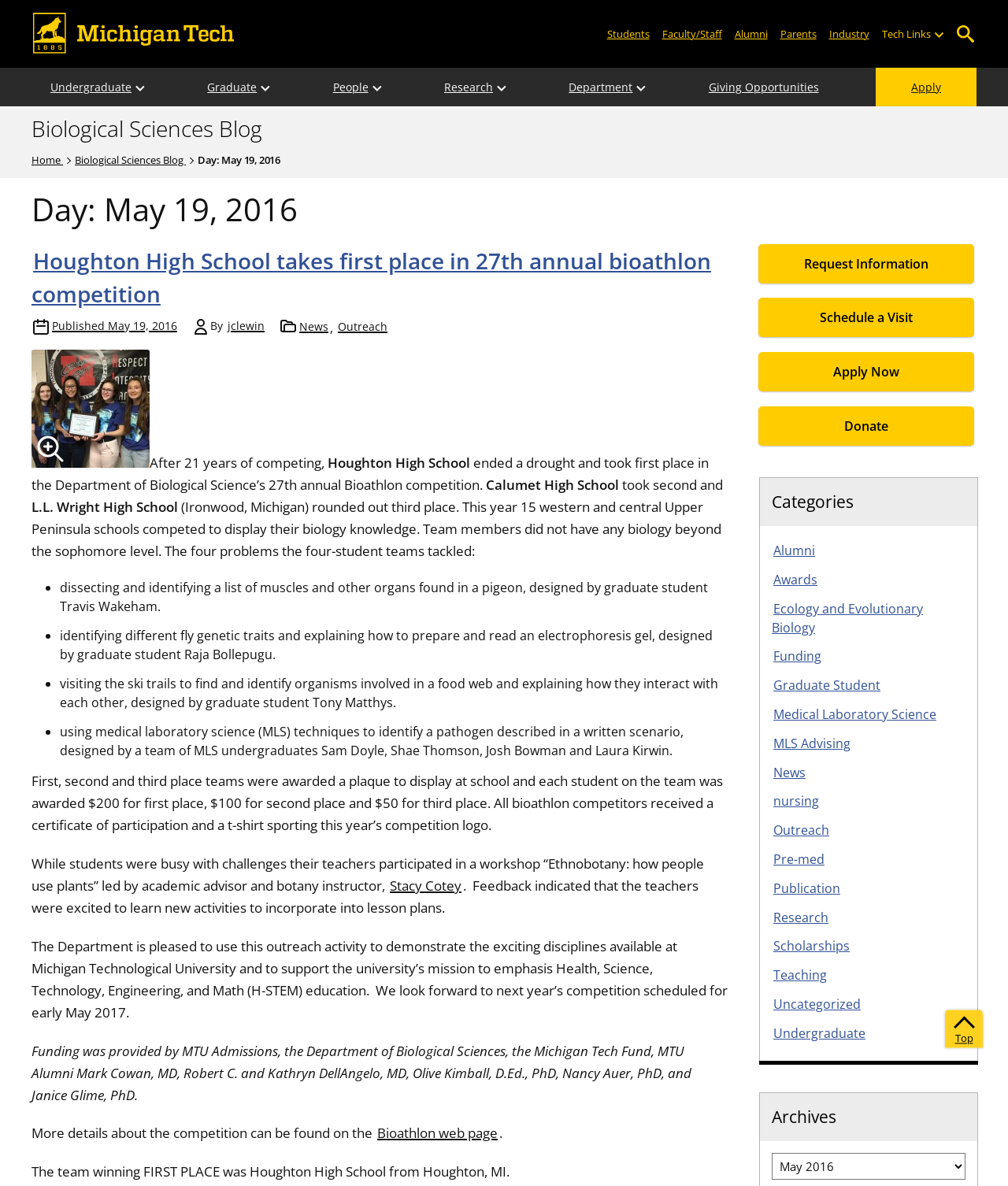Respond with a single word or phrase for the following question: 
What is the name of the graduate student who designed the problem involving dissecting and identifying a list of muscles and other organs found in a pigeon?

Travis Wakeham